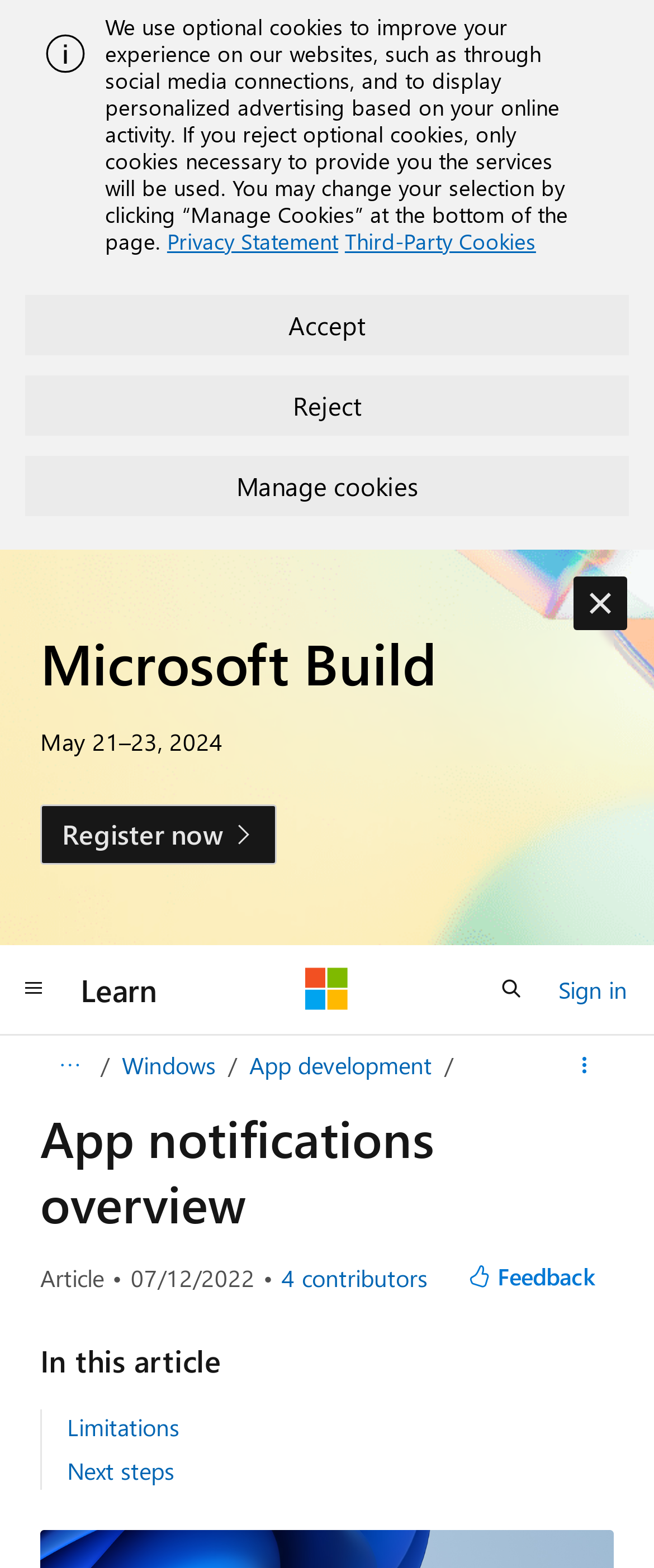Locate the bounding box coordinates of the element that needs to be clicked to carry out the instruction: "View all contributors". The coordinates should be given as four float numbers ranging from 0 to 1, i.e., [left, top, right, bottom].

[0.431, 0.807, 0.654, 0.824]